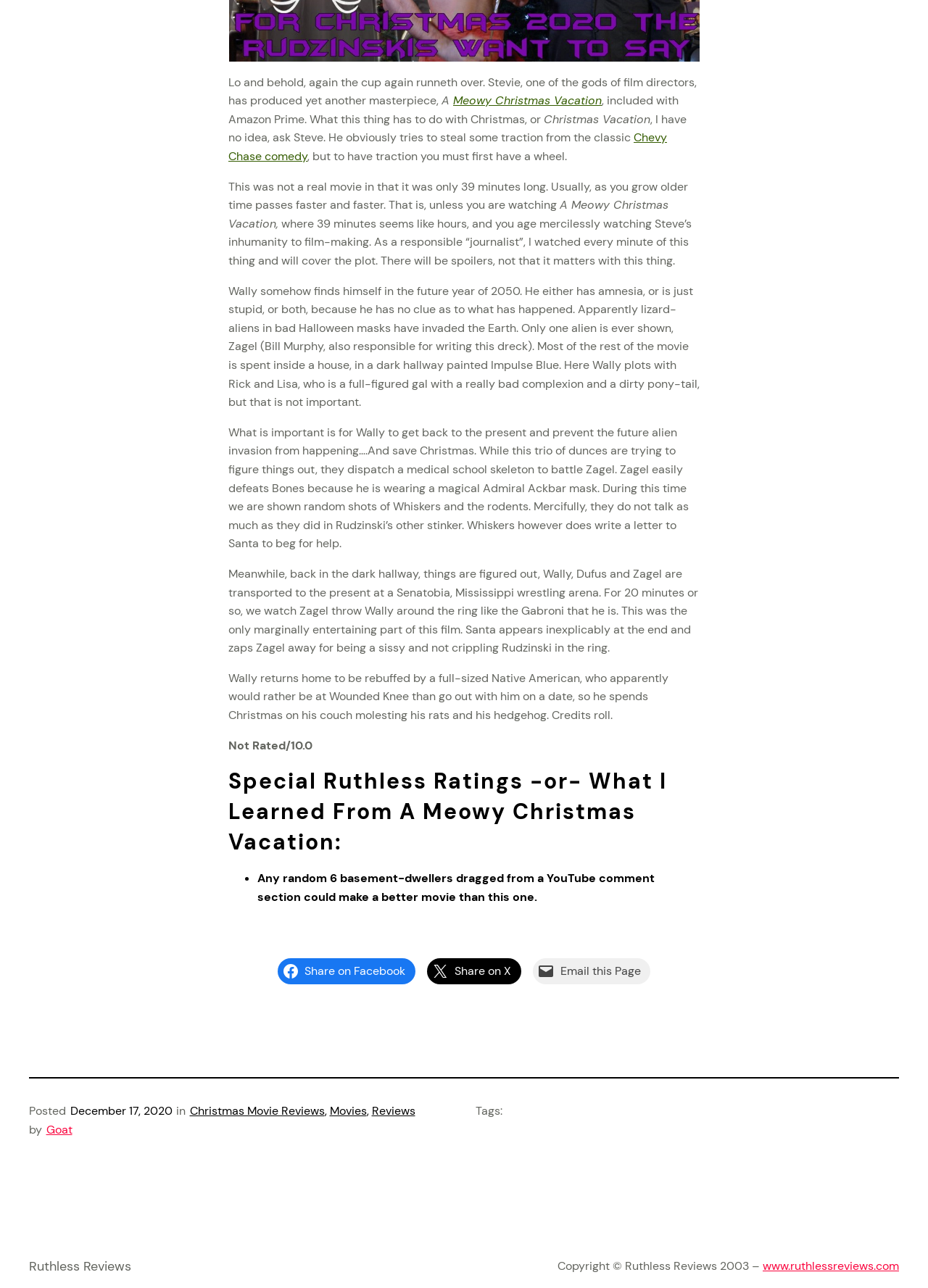Please find the bounding box coordinates for the clickable element needed to perform this instruction: "Visit Christmas Movie Reviews".

[0.204, 0.857, 0.35, 0.869]